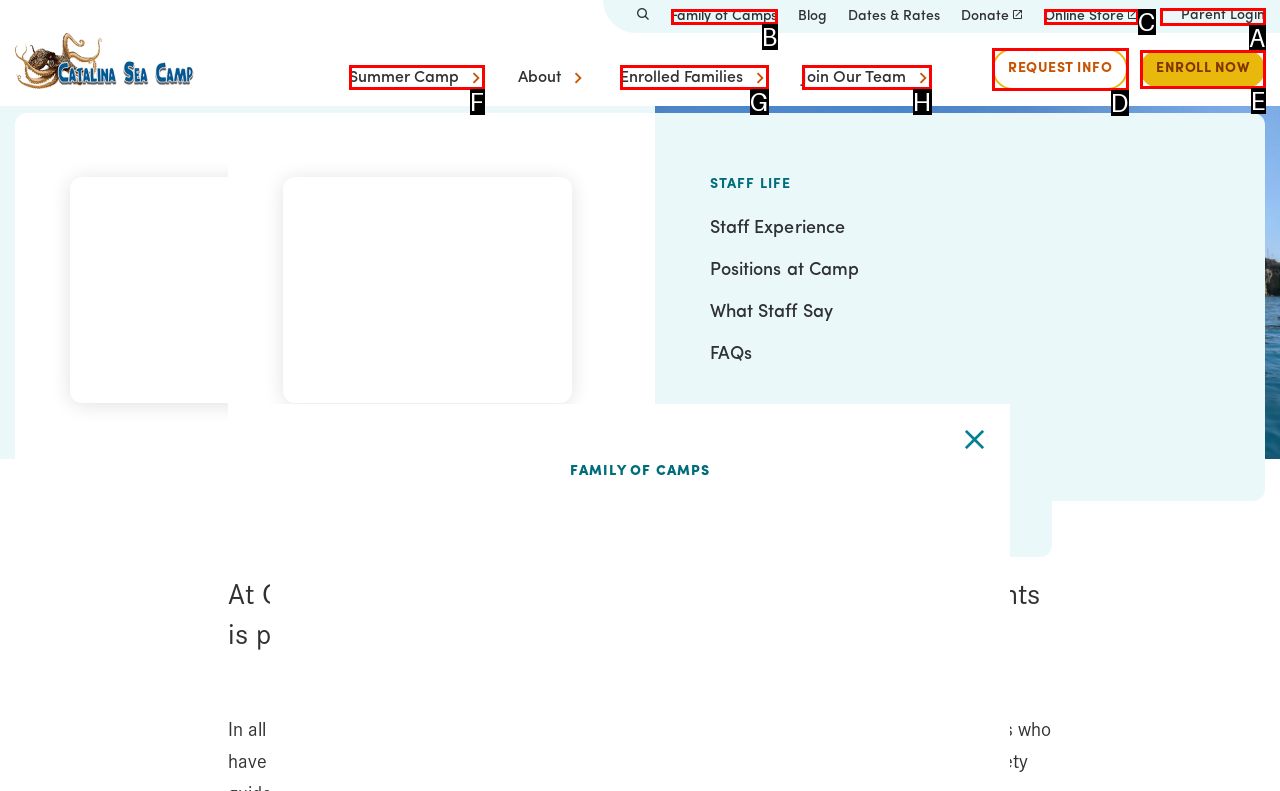Using the given description: Parent Login, identify the HTML element that corresponds best. Answer with the letter of the correct option from the available choices.

A